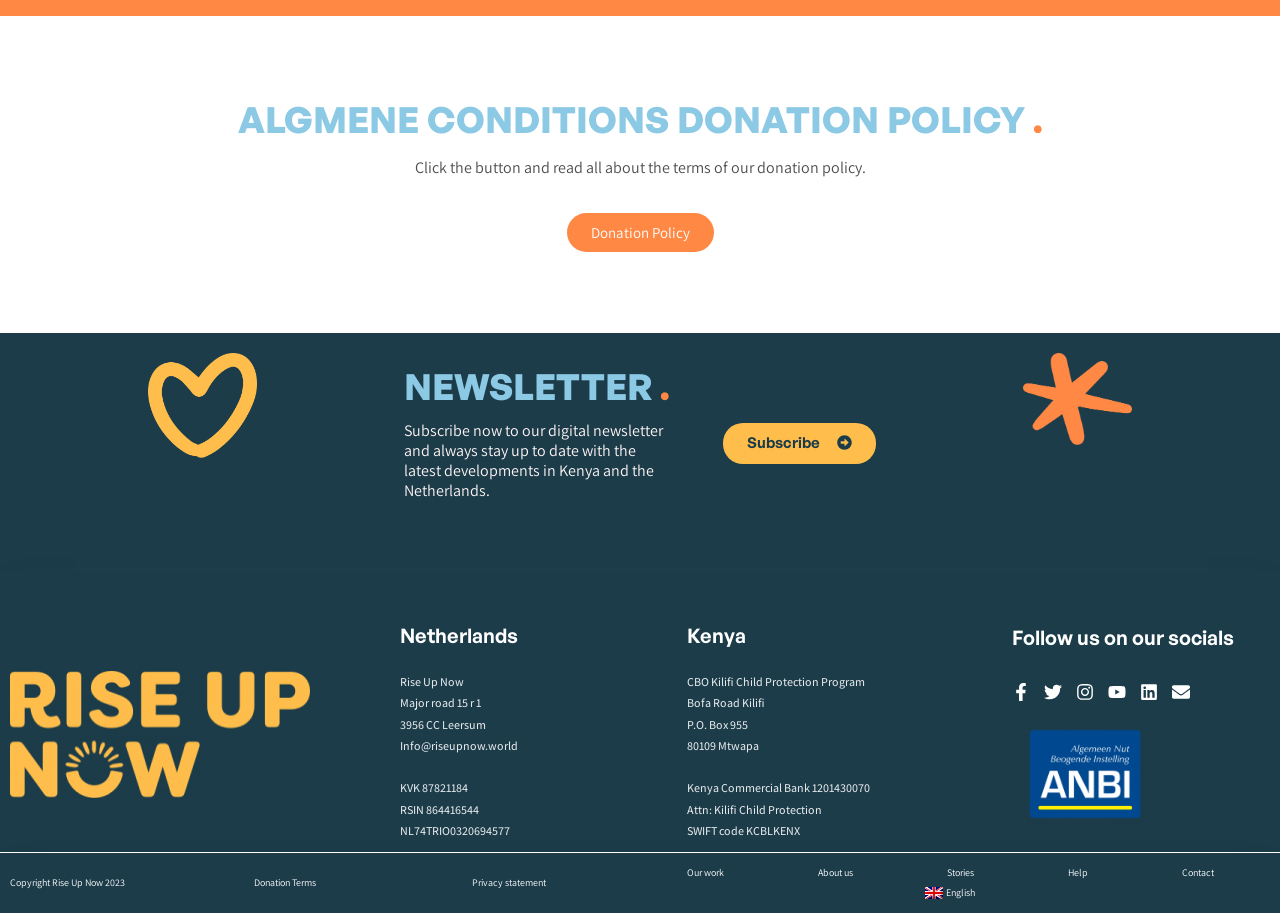Provide the bounding box coordinates of the HTML element described by the text: "Kenya Commercial Bank 1201430070".

[0.537, 0.851, 0.775, 0.875]